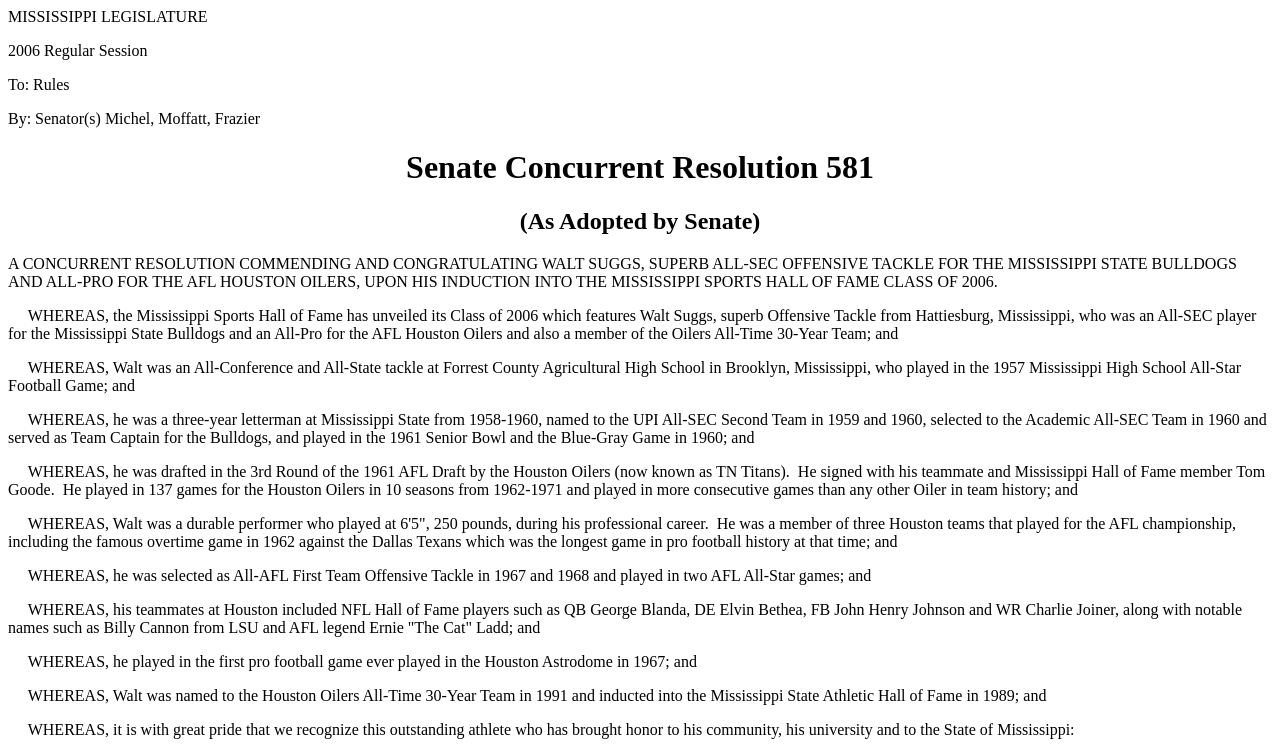Who is being commended and congratulated?
Kindly answer the question with as much detail as you can.

I found the answer by reading the StaticText element with the bounding box coordinates [0.006, 0.341, 0.966, 0.388], which contains the text 'A CONCURRENT RESOLUTION COMMENDING AND CONGRATULATING WALT SUGGS...'.